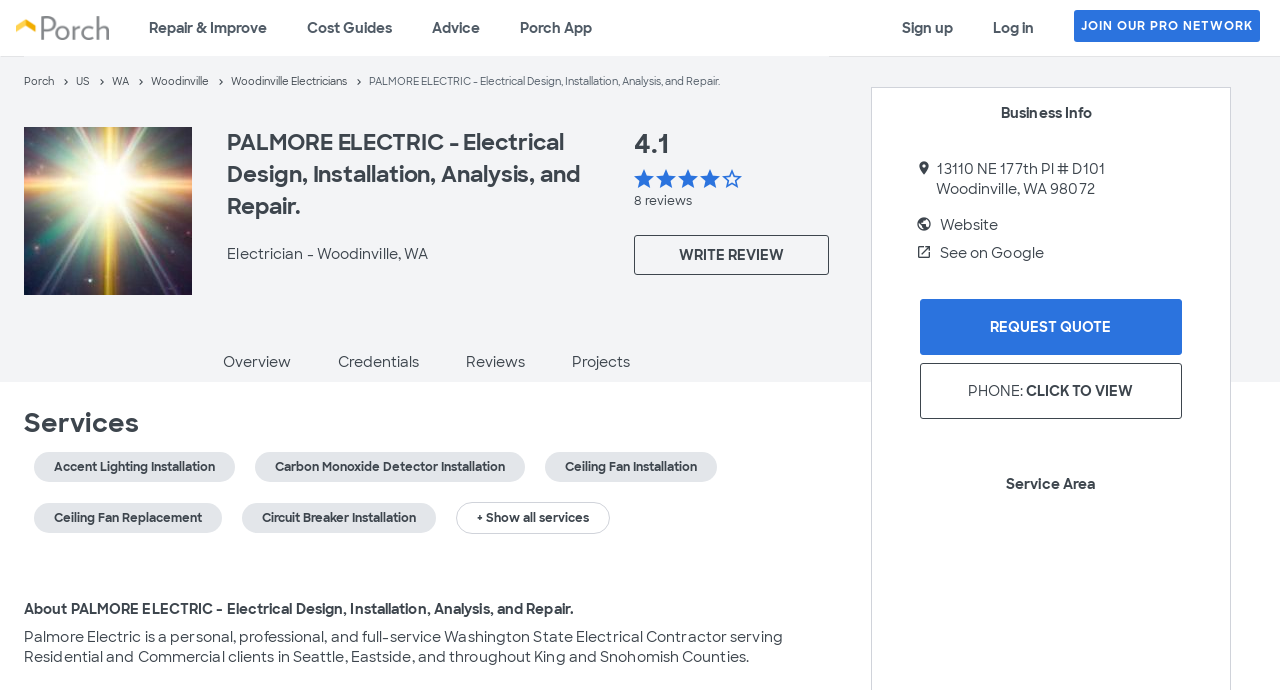Please identify the bounding box coordinates of the clickable region that I should interact with to perform the following instruction: "View 'Projects' of PALMORE ELECTRIC". The coordinates should be expressed as four float numbers between 0 and 1, i.e., [left, top, right, bottom].

[0.429, 0.507, 0.511, 0.554]